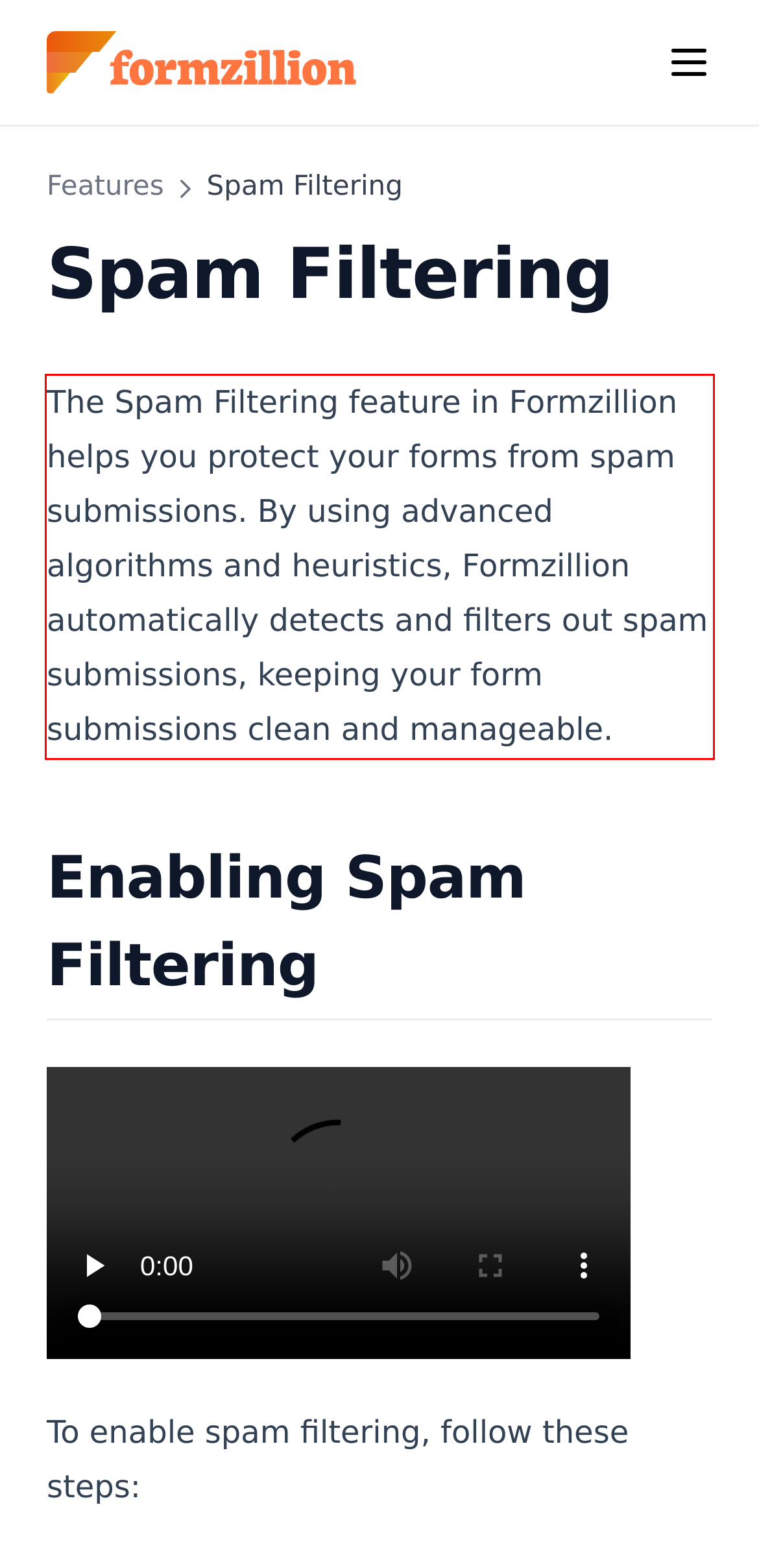Identify the text inside the red bounding box on the provided webpage screenshot by performing OCR.

The Spam Filtering feature in Formzillion helps you protect your forms from spam submissions. By using advanced algorithms and heuristics, Formzillion automatically detects and filters out spam submissions, keeping your form submissions clean and manageable.